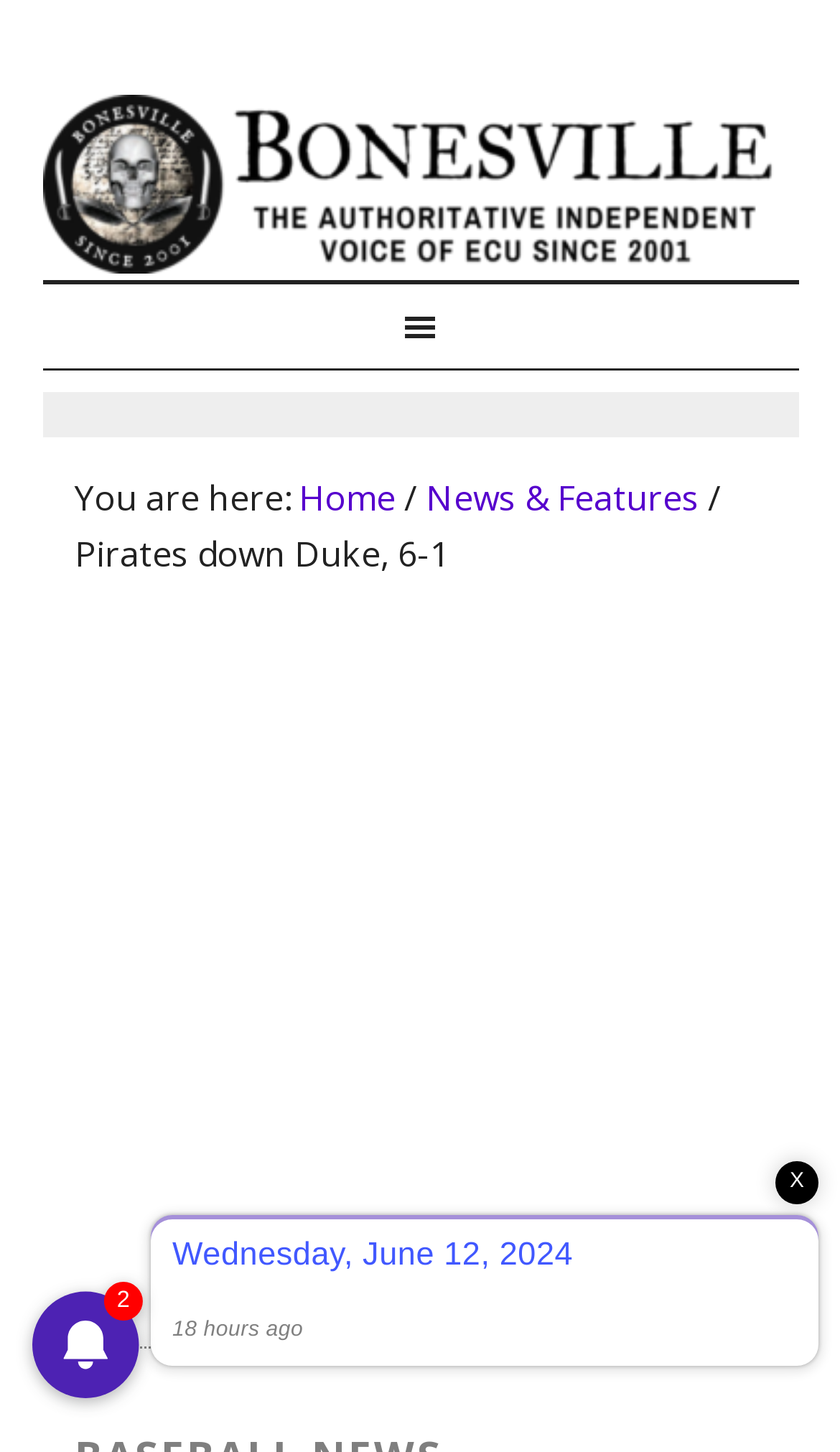Please find the bounding box for the following UI element description. Provide the coordinates in (top-left x, top-left y, bottom-right x, bottom-right y) format, with values between 0 and 1: News & Features

[0.506, 0.326, 0.832, 0.359]